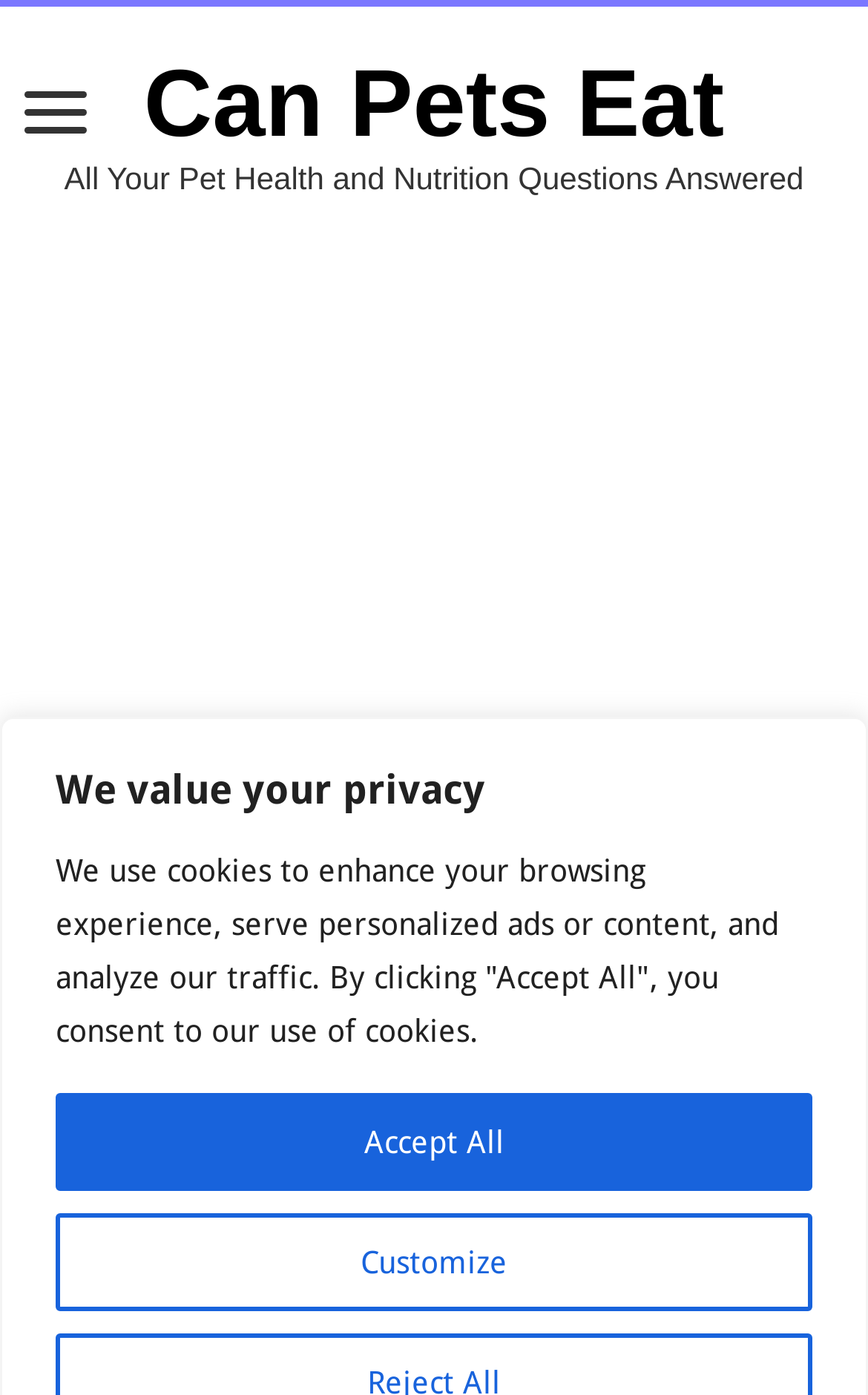Review the image closely and give a comprehensive answer to the question: What is the purpose of the website?

The website appears to be dedicated to providing information and answers to pet owners' questions about their pets' health and nutrition, as evidenced by the article's content and the presence of a related article section.